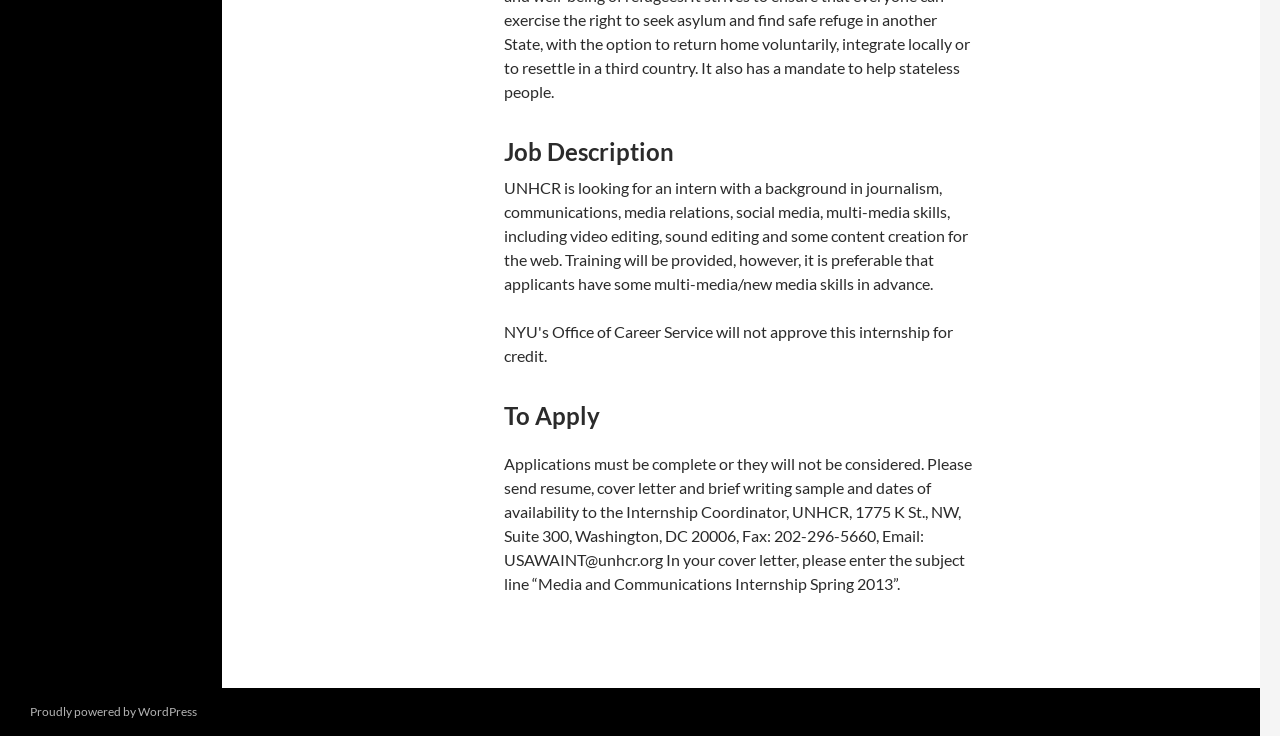Provide the bounding box coordinates for the UI element described in this sentence: "Proudly powered by WordPress". The coordinates should be four float values between 0 and 1, i.e., [left, top, right, bottom].

[0.023, 0.957, 0.154, 0.977]